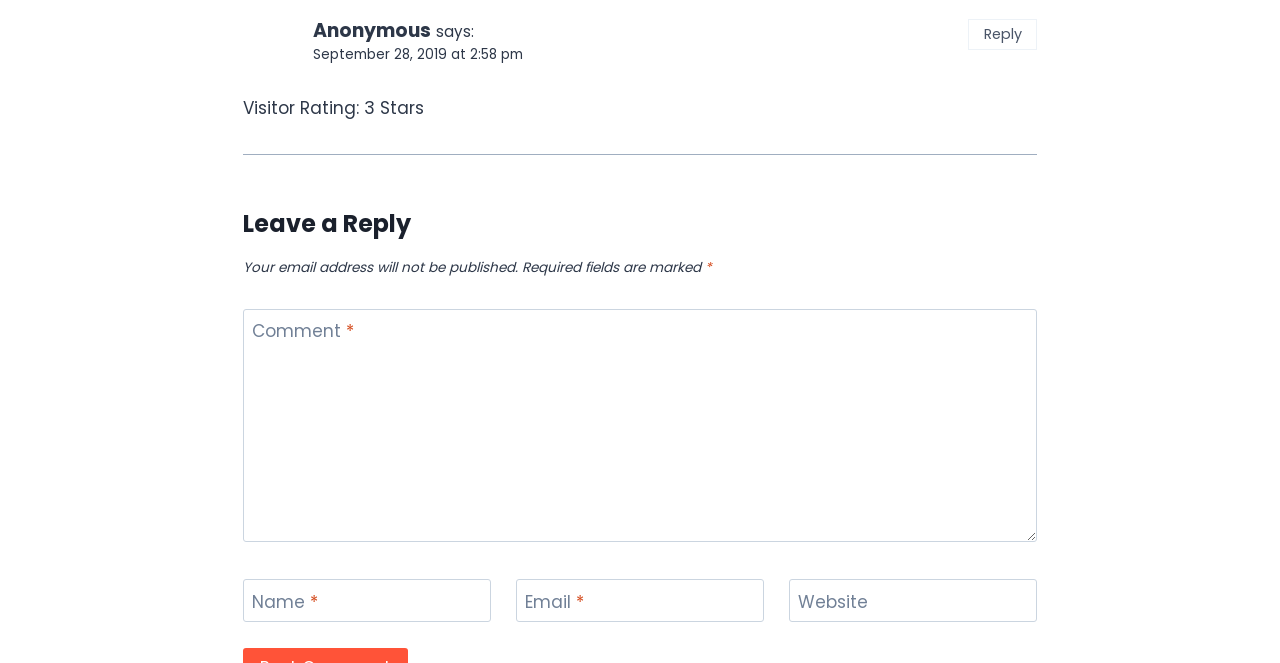What is the purpose of the textbox at the top?
Please respond to the question thoroughly and include all relevant details.

The purpose of the textbox at the top is to leave a comment, as indicated by the heading 'Leave a Reply' above it.